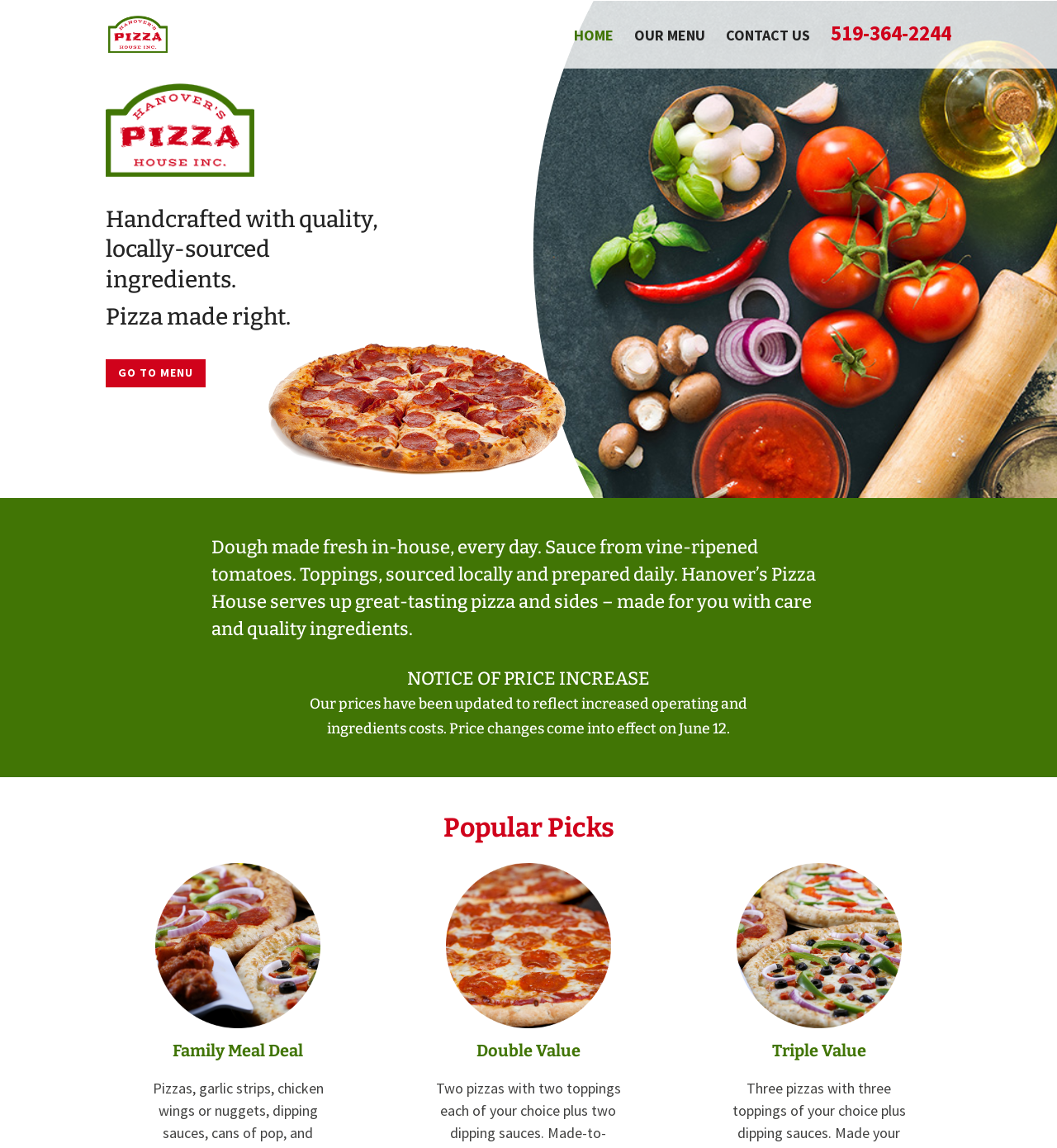Provide a single word or phrase to answer the given question: 
What is the name of the logo on the top left?

Hanover's Pizza House Logo